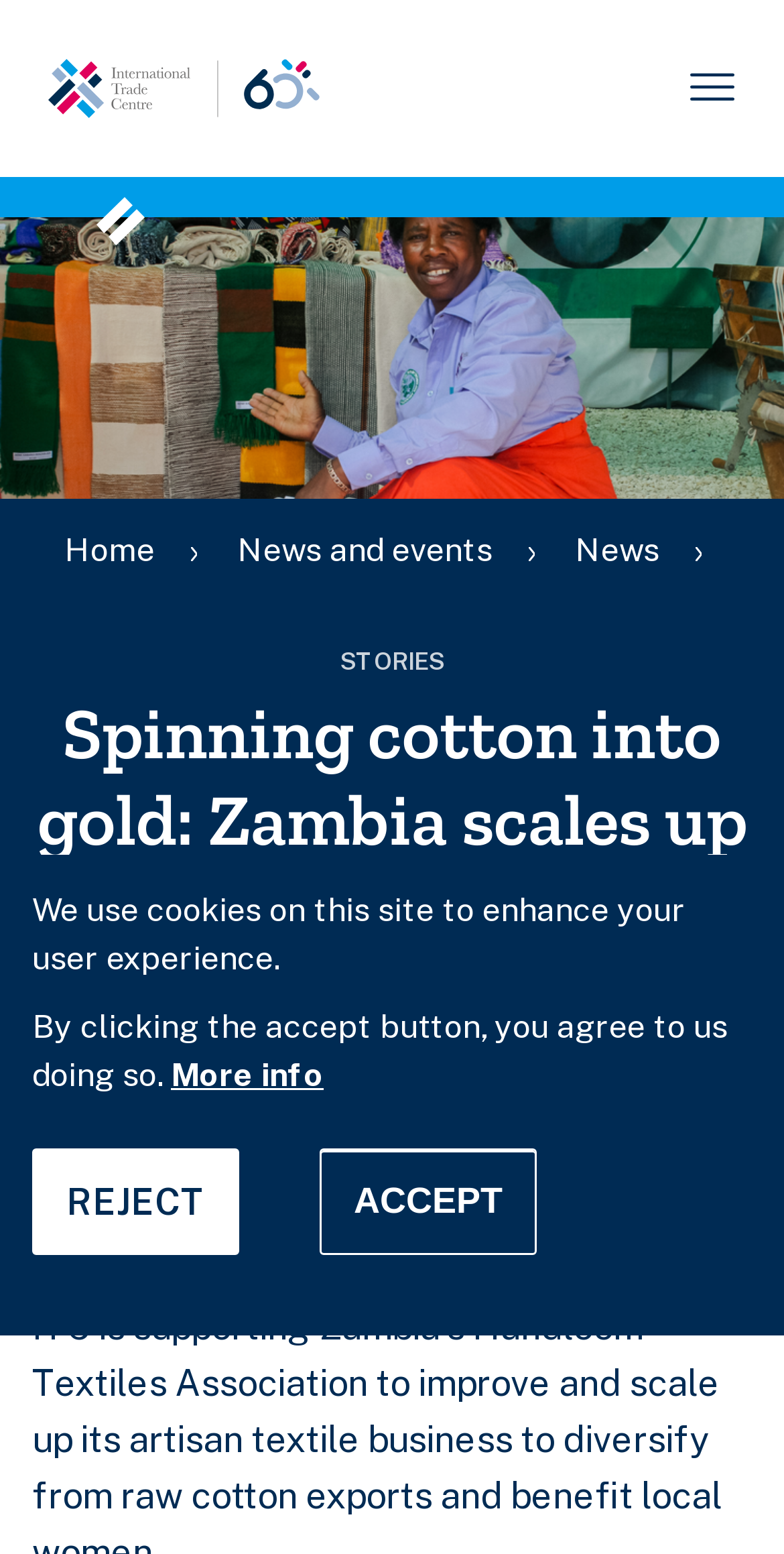Predict the bounding box for the UI component with the following description: "Zambia".

[0.121, 0.633, 0.318, 0.661]